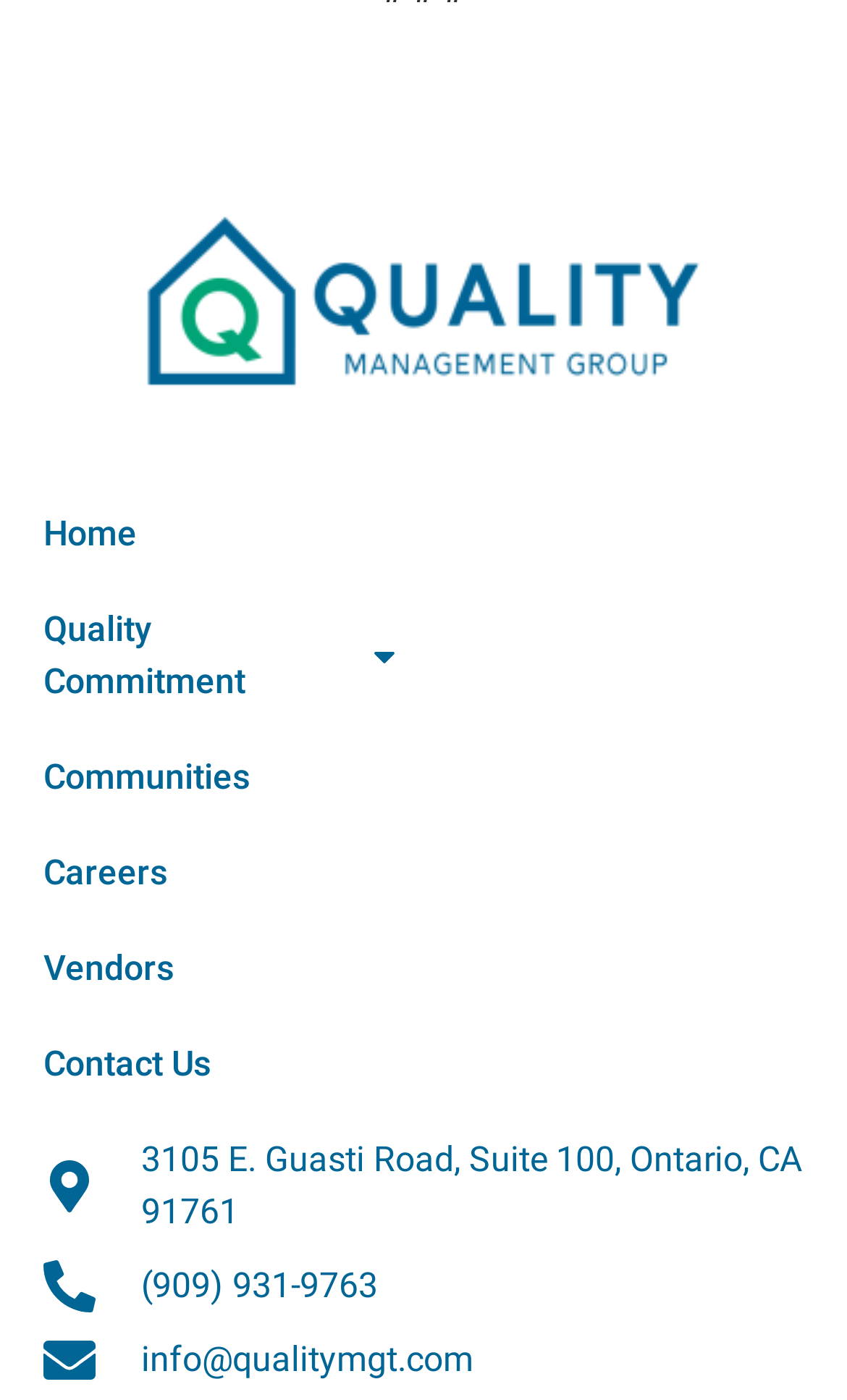What is the address listed on the webpage?
Refer to the image and provide a detailed answer to the question.

The address is located at the bottom of the webpage, and it can be found by examining the StaticText element with bounding box coordinates [0.167, 0.813, 0.946, 0.88].